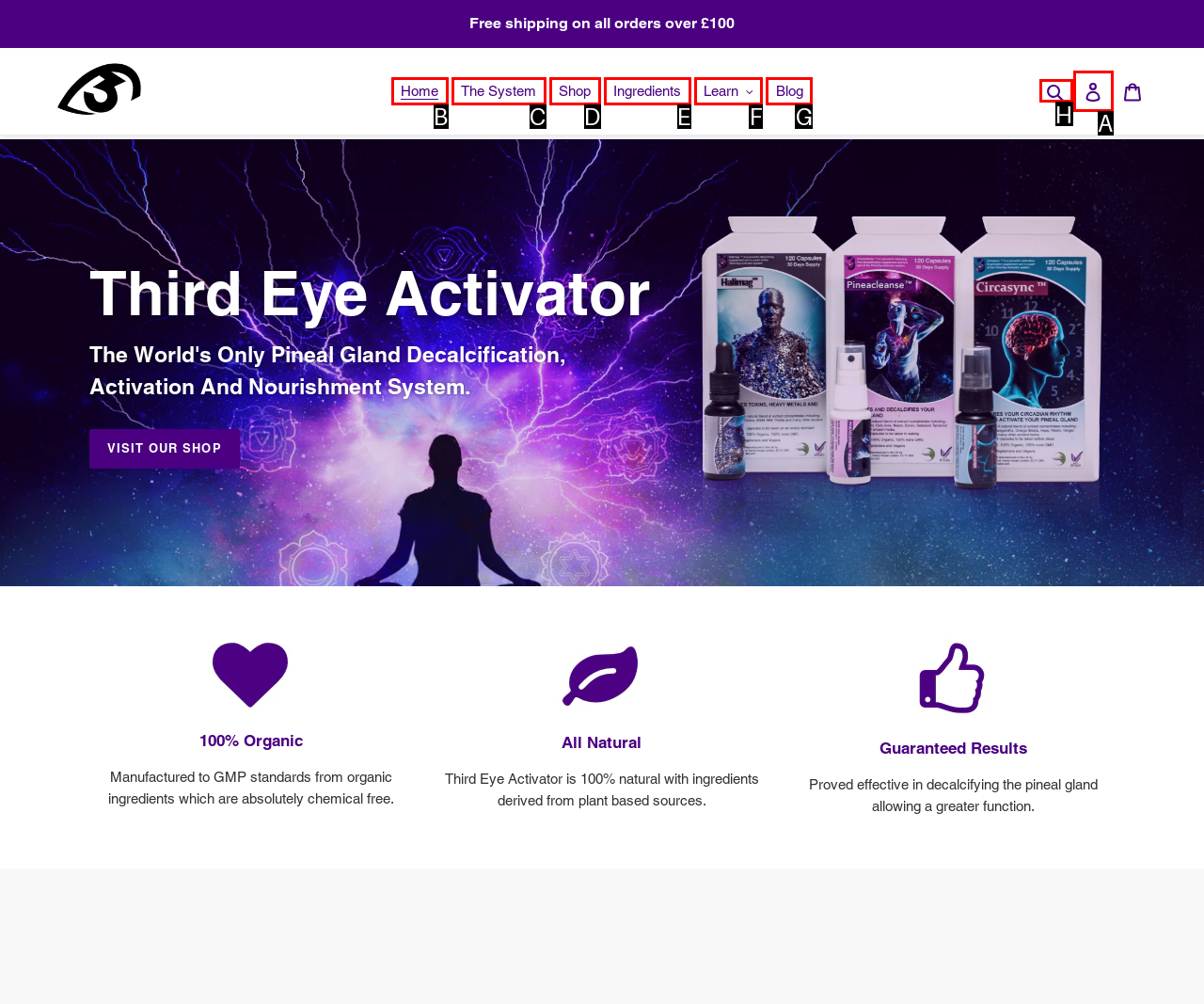To complete the task: Click on the 'Search' button, select the appropriate UI element to click. Respond with the letter of the correct option from the given choices.

H